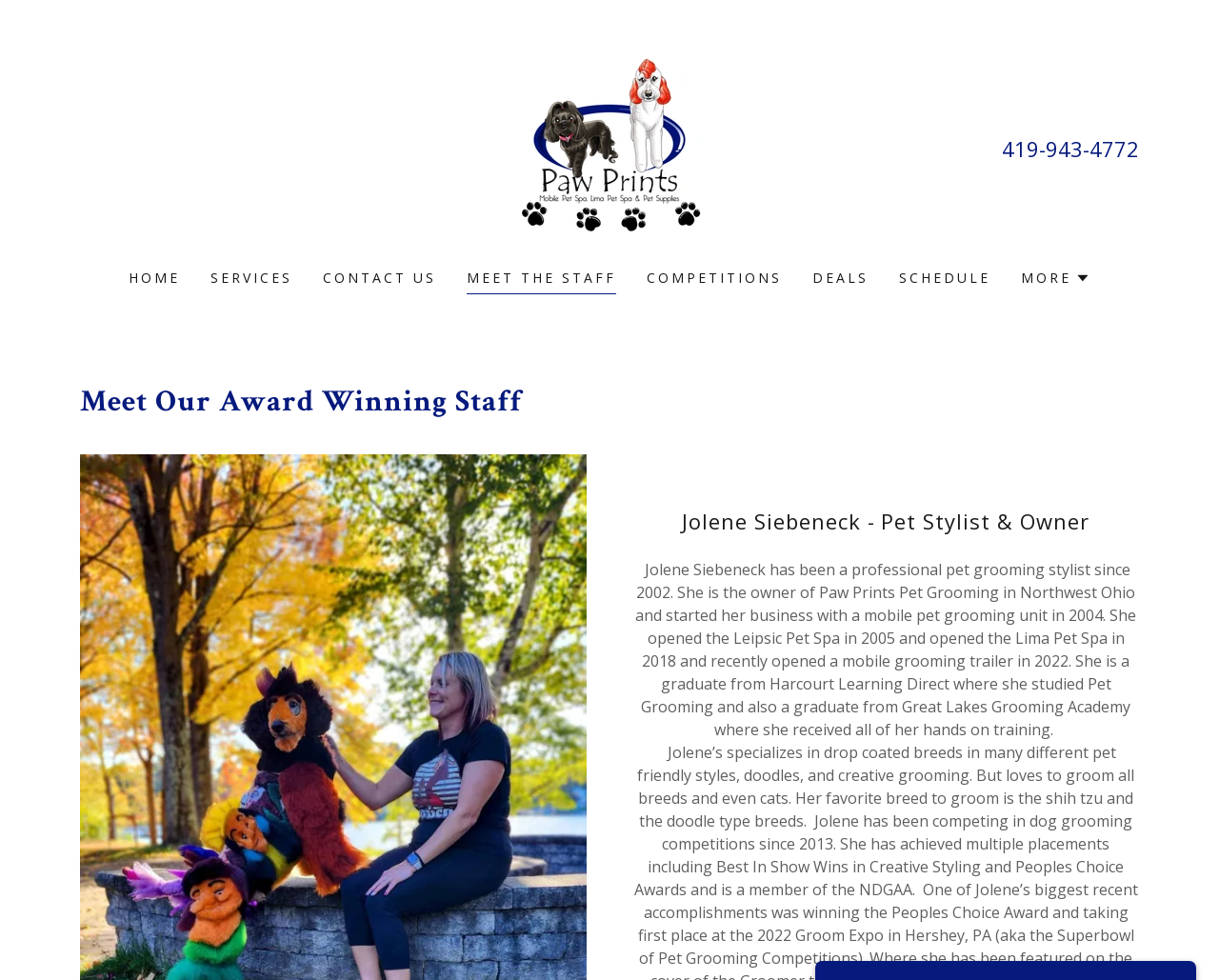Find the bounding box coordinates of the element I should click to carry out the following instruction: "Click on the 'HOME' link".

[0.101, 0.266, 0.152, 0.301]